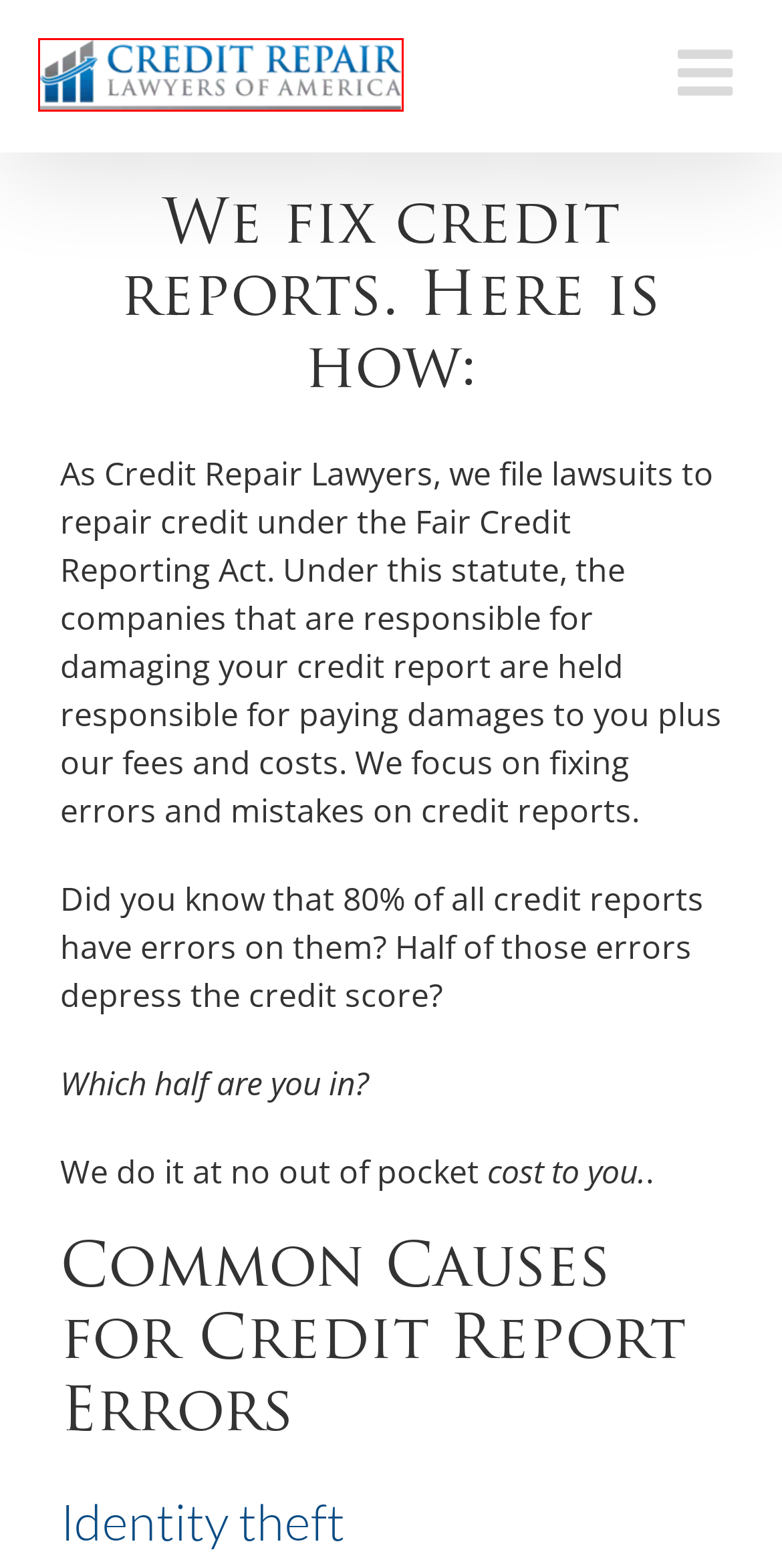You have a screenshot of a webpage where a red bounding box highlights a specific UI element. Identify the description that best matches the resulting webpage after the highlighted element is clicked. The choices are:
A. Contact Us Today | Credit Repair Lawyers Of America
B. How to avoid the Top 5 Cash App Scams - Credit Repair Lawyers Of America
C. Arizona Web Design & SEO | My Favorite Web Designs
D. Calendly - Schedule Your Consultation
E. Credit Card Disputes | Credit Repair Lawyers of America
F. Abogados de Reparación de Crédito de América
G. Fixing Identity Theft | Credit Repair Lawyers of America
H. Credit Repair Lawyers of America | Fix Your Credit

H